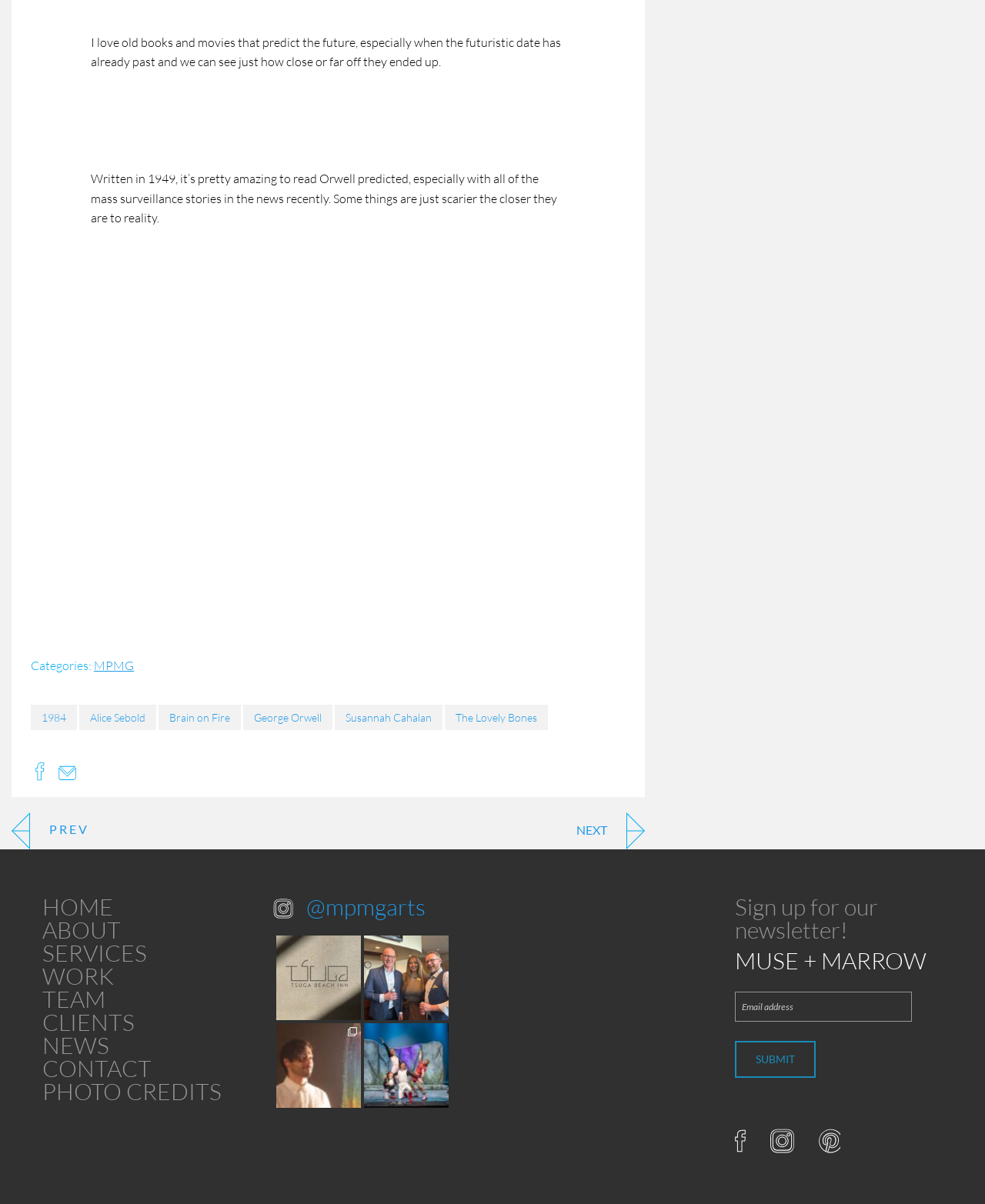Using the webpage screenshot and the element description The Lovely Bones, determine the bounding box coordinates. Specify the coordinates in the format (top-left x, top-left y, bottom-right x, bottom-right y) with values ranging from 0 to 1.

[0.452, 0.676, 0.556, 0.697]